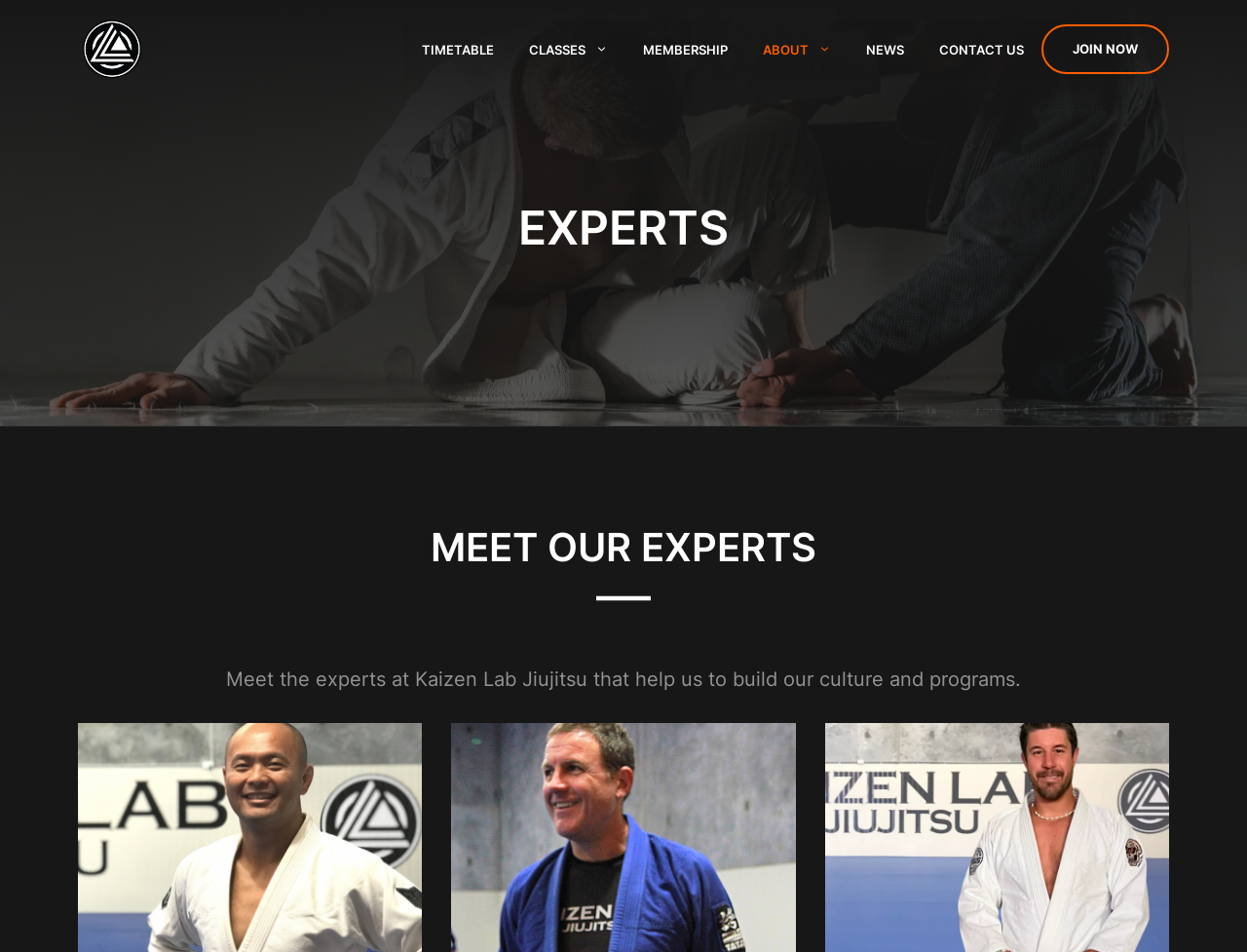Elaborate on the information and visuals displayed on the webpage.

The webpage is about Kaizen Lab Jiujitsu, a martial arts program. At the top, there is a banner that spans the entire width of the page, containing a link to the website's homepage and an image of the Kaizen Lab Jiujitsu logo. Below the banner, there is a navigation menu with seven links: TIMETABLE, CLASSES, MEMBERSHIP, ABOUT, NEWS, CONTACT US, and JOIN NOW. These links are evenly spaced and take up most of the width of the page.

Further down, there is a large heading that reads "EXPERTS" in bold font, taking up most of the width of the page. Below this heading, there is a subheading that reads "MEET OUR EXPERTS" in a slightly smaller font. To the right of this subheading, there is a small image, likely a profile picture of one of the experts.

Below the subheading, there is a paragraph of text that describes the experts at Kaizen Lab Jiujitsu, mentioning that they help build the culture and programs of the martial arts lab. This text is centered on the page and takes up about half of the width.